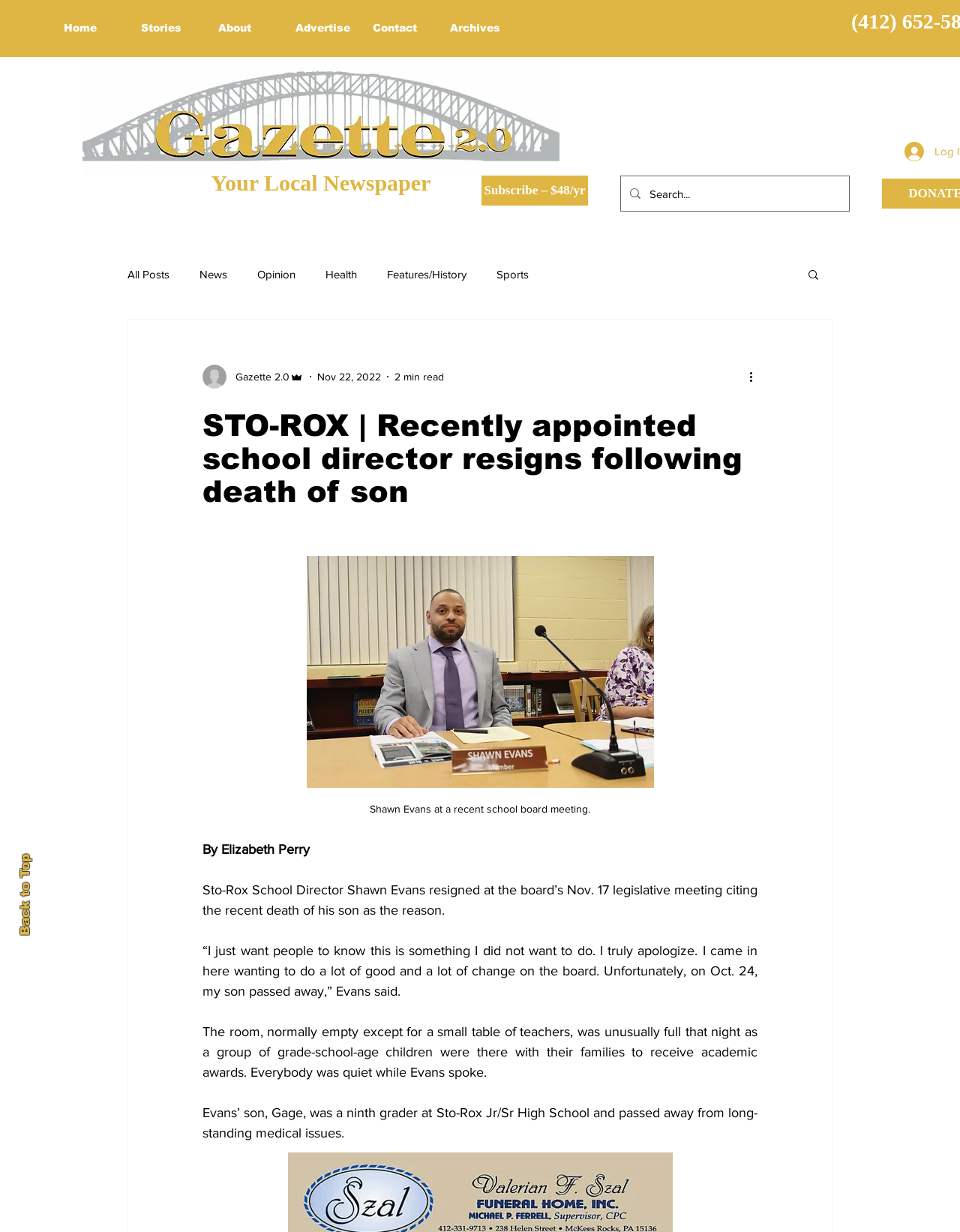Identify the bounding box coordinates of the element to click to follow this instruction: 'Click on the 'Home' link'. Ensure the coordinates are four float values between 0 and 1, provided as [left, top, right, bottom].

[0.055, 0.013, 0.135, 0.032]